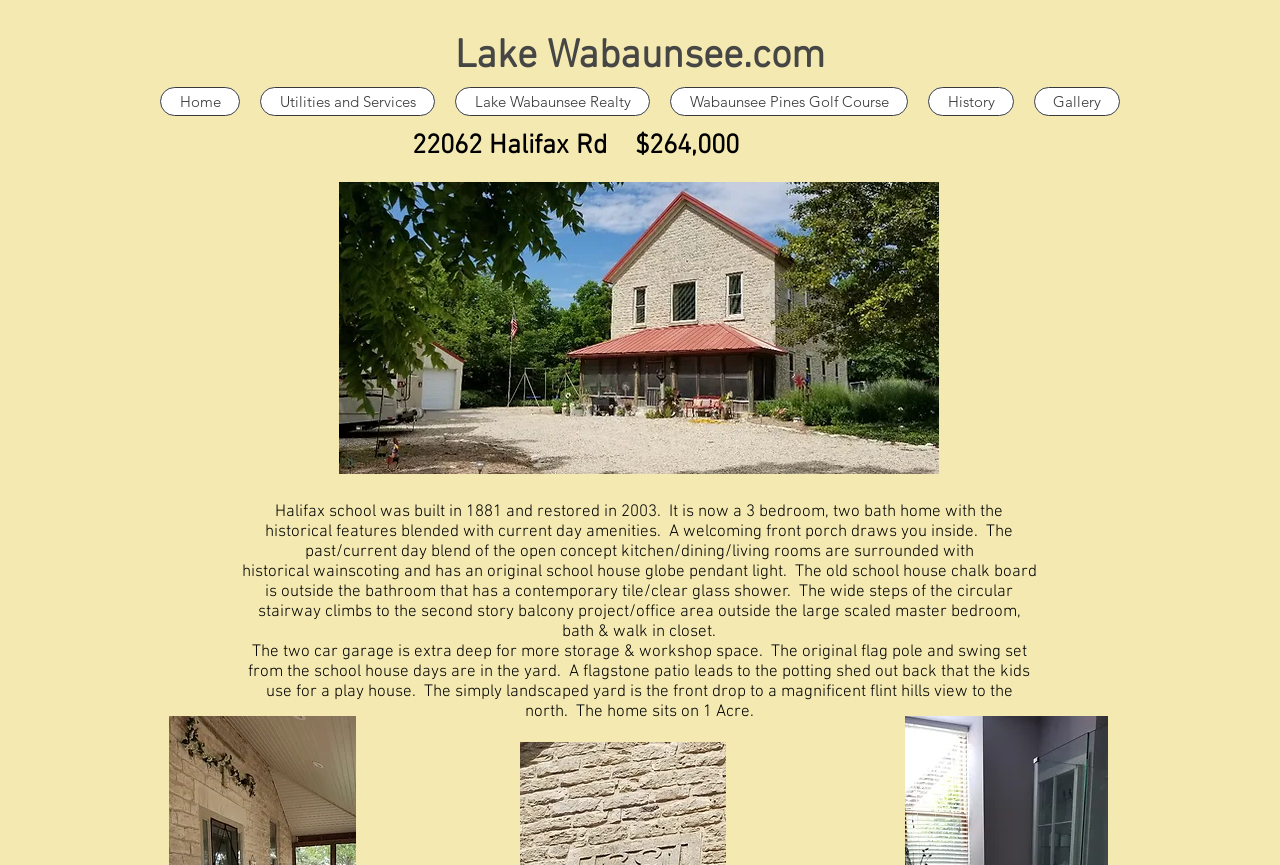Identify the bounding box for the UI element specified in this description: "Utilities and Services". The coordinates must be four float numbers between 0 and 1, formatted as [left, top, right, bottom].

[0.203, 0.101, 0.34, 0.134]